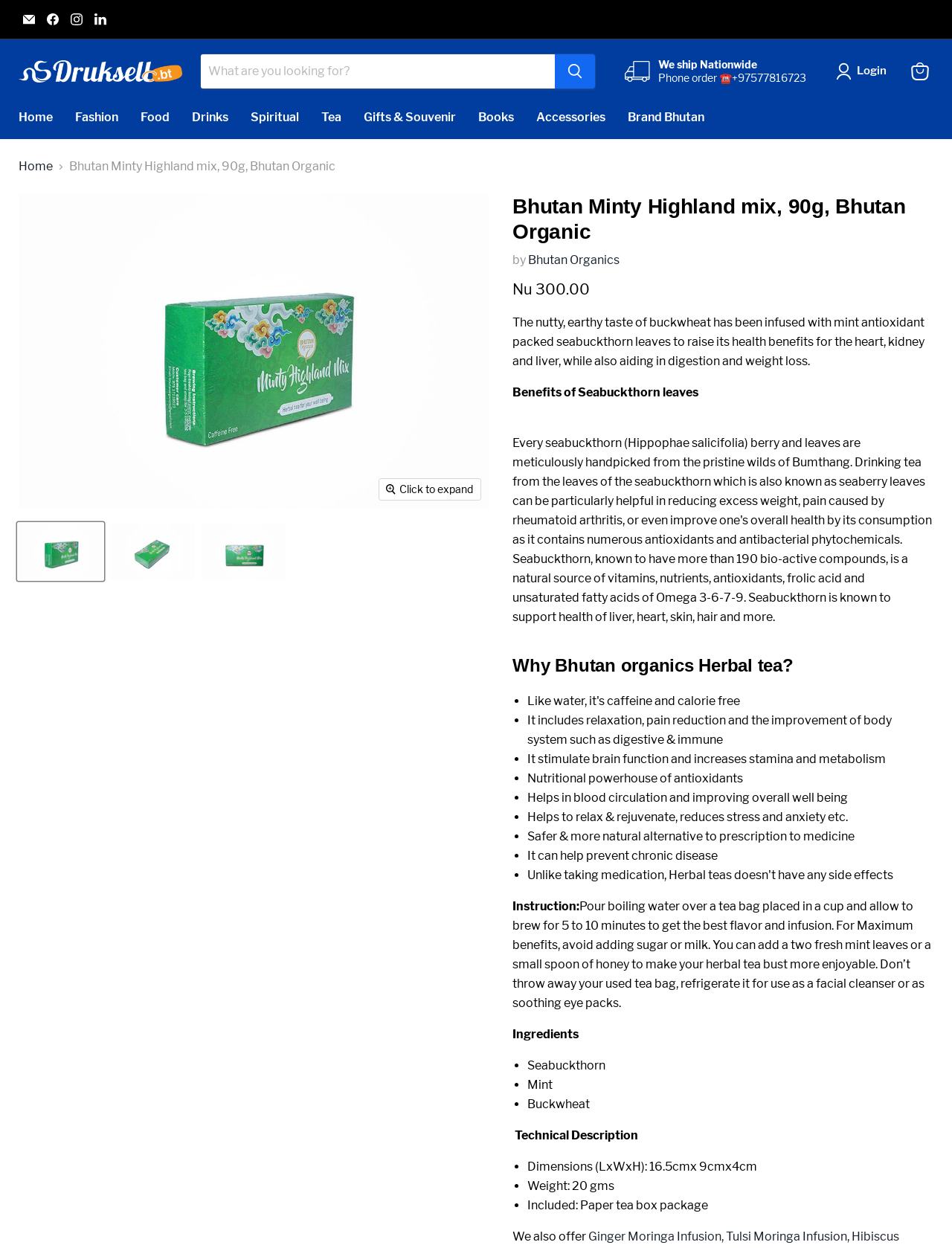Detail the various sections and features present on the webpage.

This webpage is about a product called "Bhutan Minty Highland mix" from Bhutan Organics. At the top of the page, there are several social media links, including Facebook, Instagram, and LinkedIn, accompanied by their respective icons. Next to these links, there is a search bar where users can search for products. 

Below the search bar, there is a navigation menu with several categories, including Home, Fashion, Food, Drinks, Spiritual, Tea, Gifts & Souvenir, Books, and Accessories. 

The main content of the page is about the Bhutan Minty Highland mix product. There is a large image of the product on the left side of the page, and on the right side, there is a brief description of the product, including its health benefits, ingredients, and instructions for use. The product description mentions that the tea is made from buckwheat infused with mint and seabuckthorn leaves, which provides various health benefits, including aiding in digestion and weight loss.

Below the product description, there are several sections, including "Why Bhutan Organics Herbal Tea?", "Benefits of Seabuckthorn leaves", and "Instruction". The "Why Bhutan Organics Herbal Tea?" section lists several benefits of the tea, including relaxation, pain reduction, and improvement of body systems. The "Benefits of Seabuckthorn leaves" section lists several benefits of seabuckthorn leaves, including stimulating brain function and increasing stamina and metabolism. The "Instruction" section provides guidance on how to brew the tea and suggests adding fresh mint leaves or honey for extra flavor.

Further down the page, there are sections for "Ingredients", "Technical Description", and "Reviews". The "Ingredients" section lists the ingredients used in the tea, including seabuckthorn, mint, and buckwheat. The "Technical Description" section provides details about the product's dimensions and weight.

At the bottom of the page, there are links to login, view the cart, and ship nationwide, as well as a phone number for phone orders.